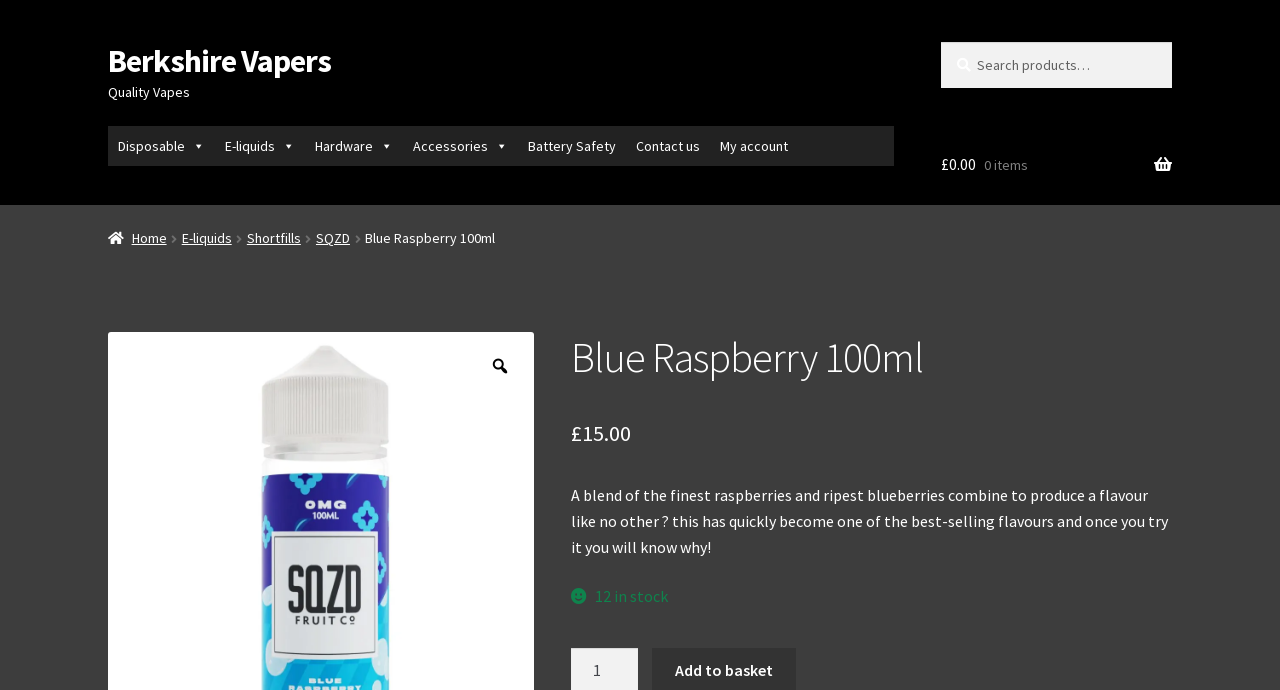What type of products can be found in the 'Disposable' section?
Look at the image and construct a detailed response to the question.

The 'Disposable' section is a link in the primary navigation section, and it has a popup menu. Although the popup menu is not expanded, we can infer that it is related to e-liquids because it is located next to other e-liquid related links such as 'E-liquids' and 'Shortfills'.